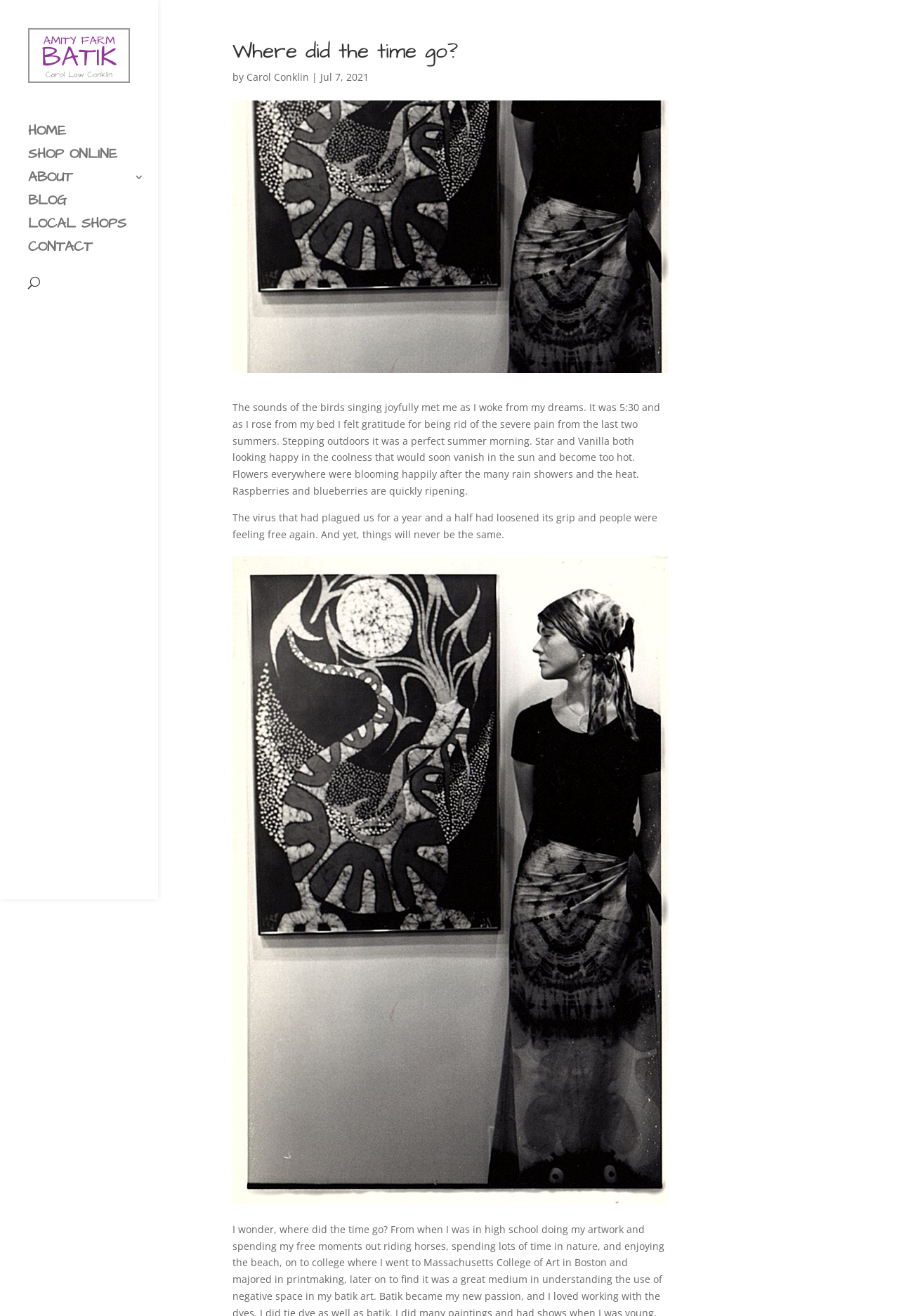Use a single word or phrase to answer this question: 
What is the current season described in the blog post?

Summer